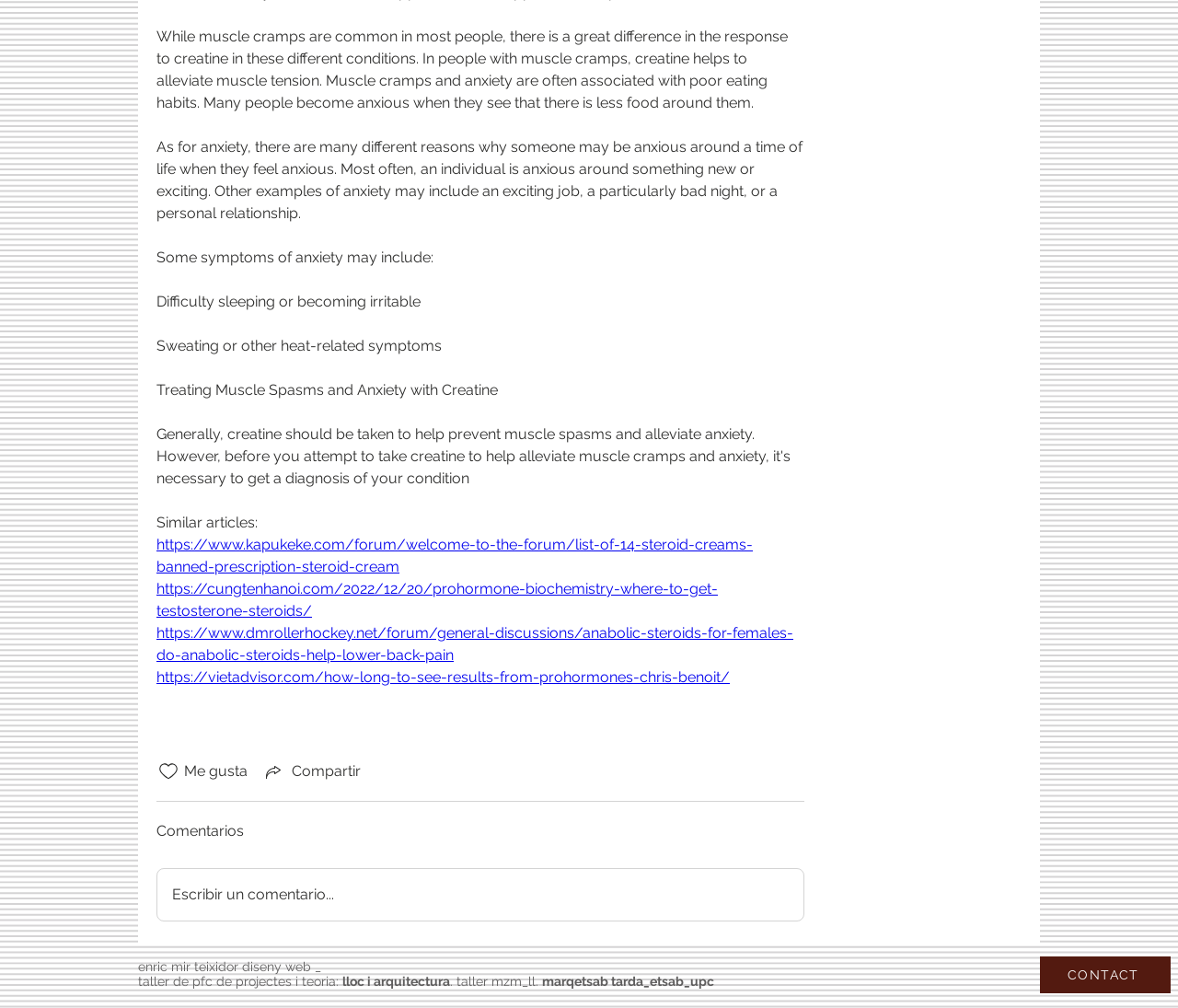Use a single word or phrase to answer this question: 
What are some symptoms of anxiety?

Difficulty sleeping, sweating